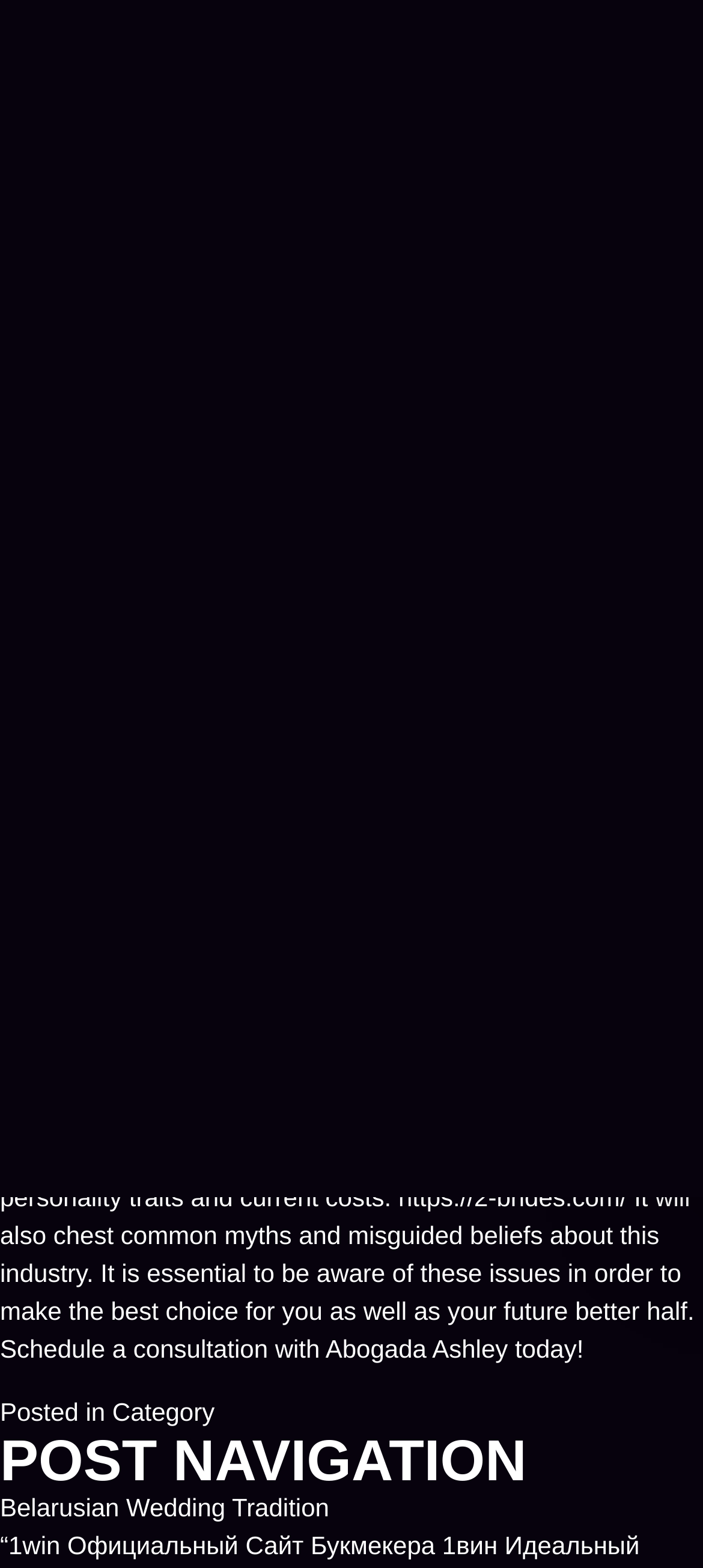Find the bounding box coordinates of the area that needs to be clicked in order to achieve the following instruction: "Learn more about modern day mail order brides". The coordinates should be specified as four float numbers between 0 and 1, i.e., [left, top, right, bottom].

[0.567, 0.754, 0.892, 0.773]